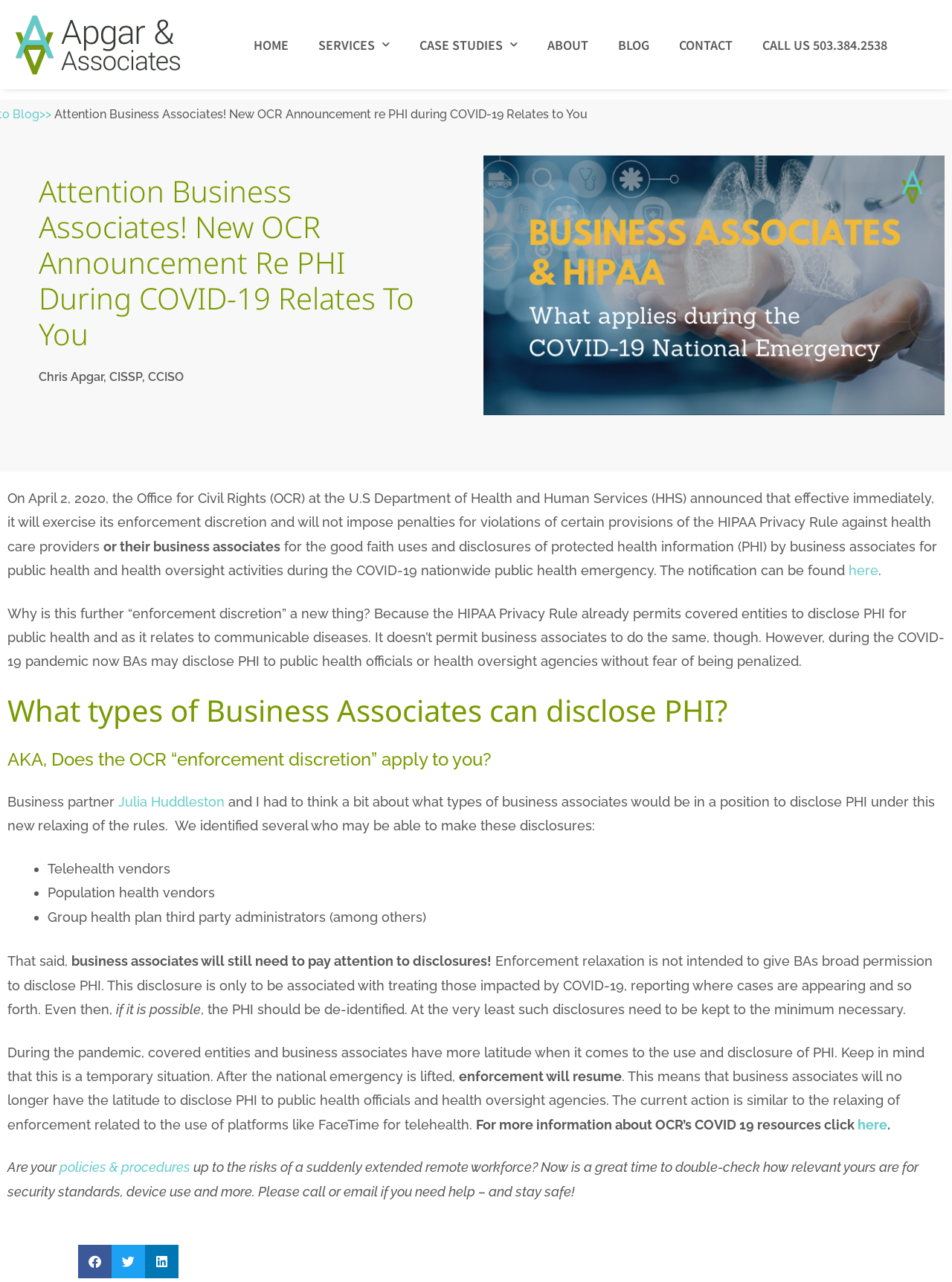Provide the bounding box coordinates of the HTML element described by the text: "Furniture".

None